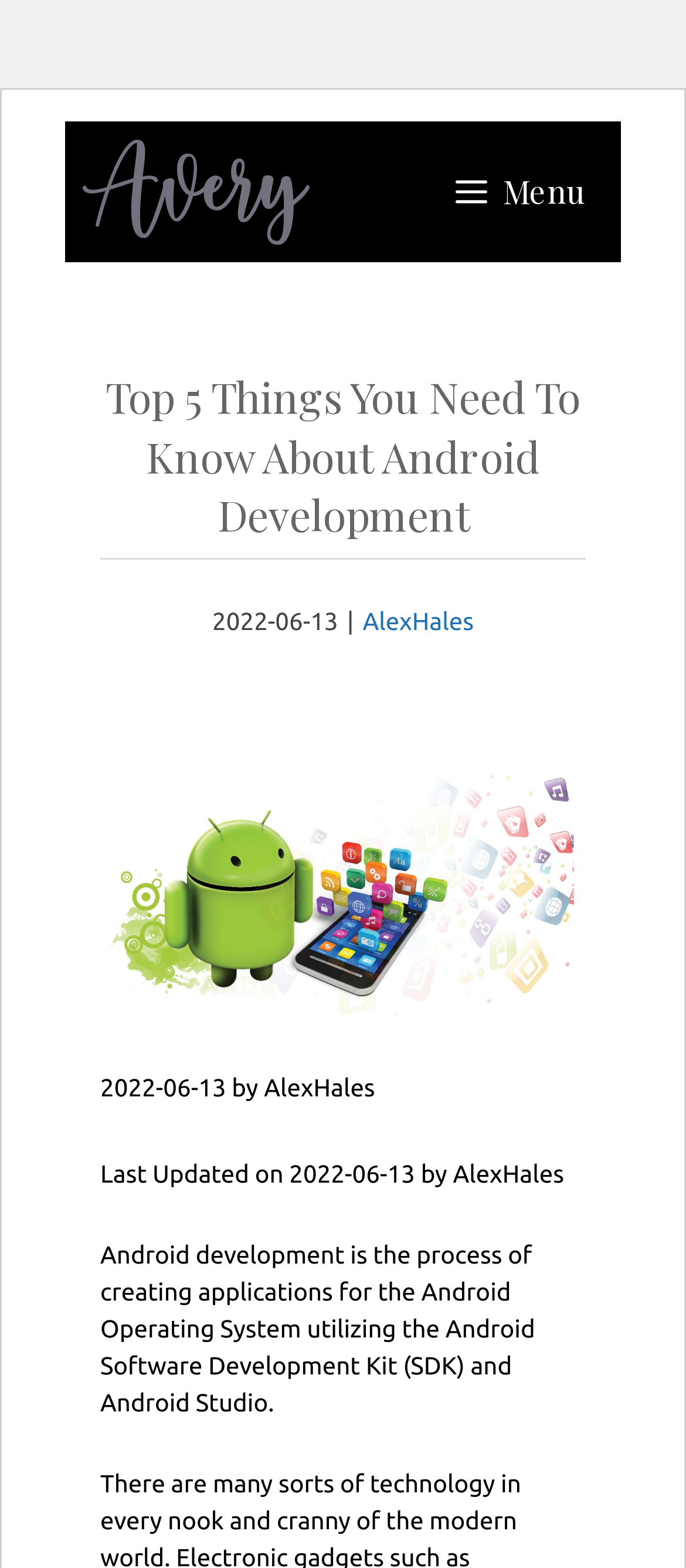Please determine the main heading text of this webpage.

Top 5 Things You Need To Know About Android Development